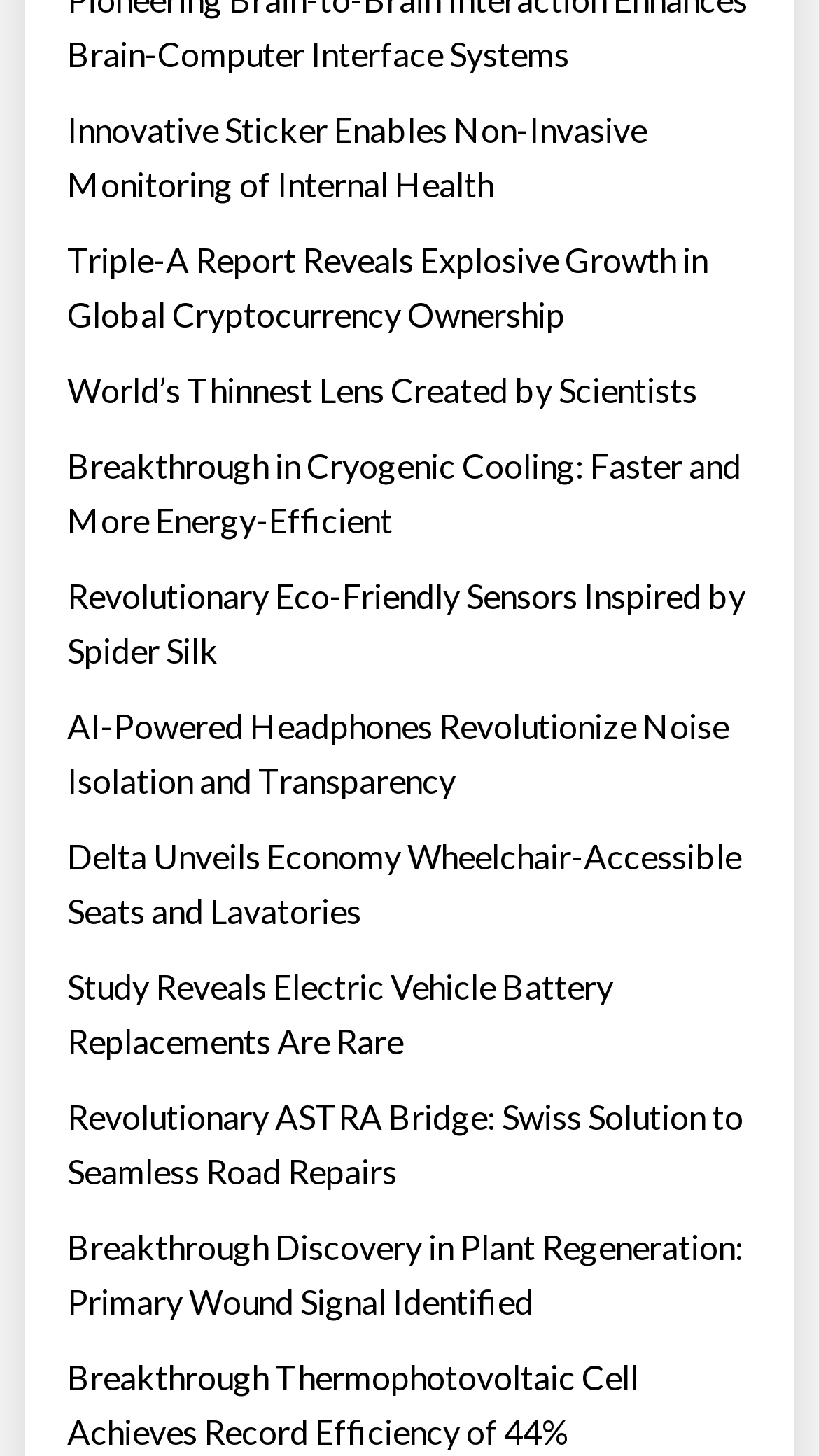Answer succinctly with a single word or phrase:
What is the subject of the link at the bottom of the webpage?

Plant Regeneration